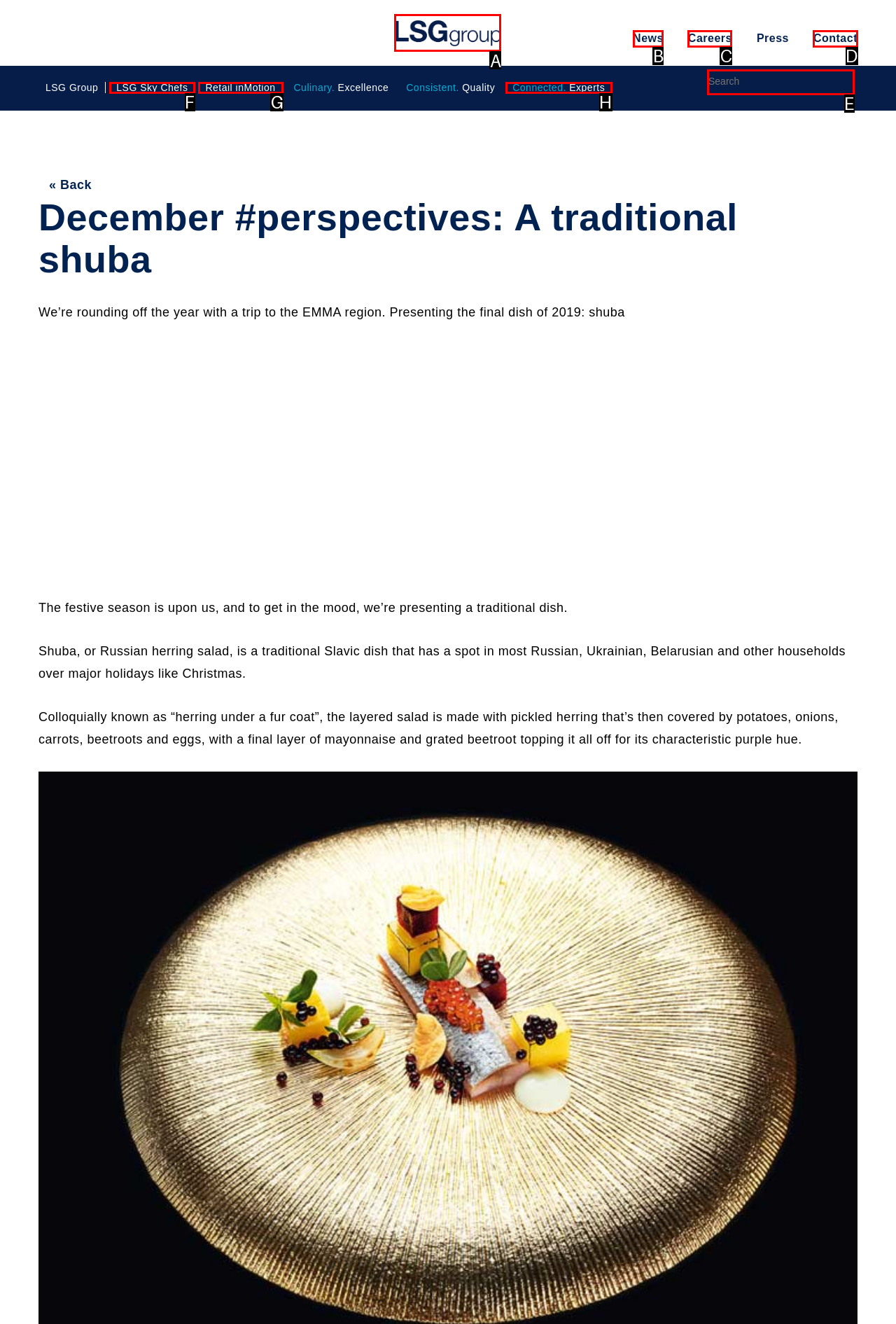Choose the HTML element you need to click to achieve the following task: Click on LSG Group
Respond with the letter of the selected option from the given choices directly.

A